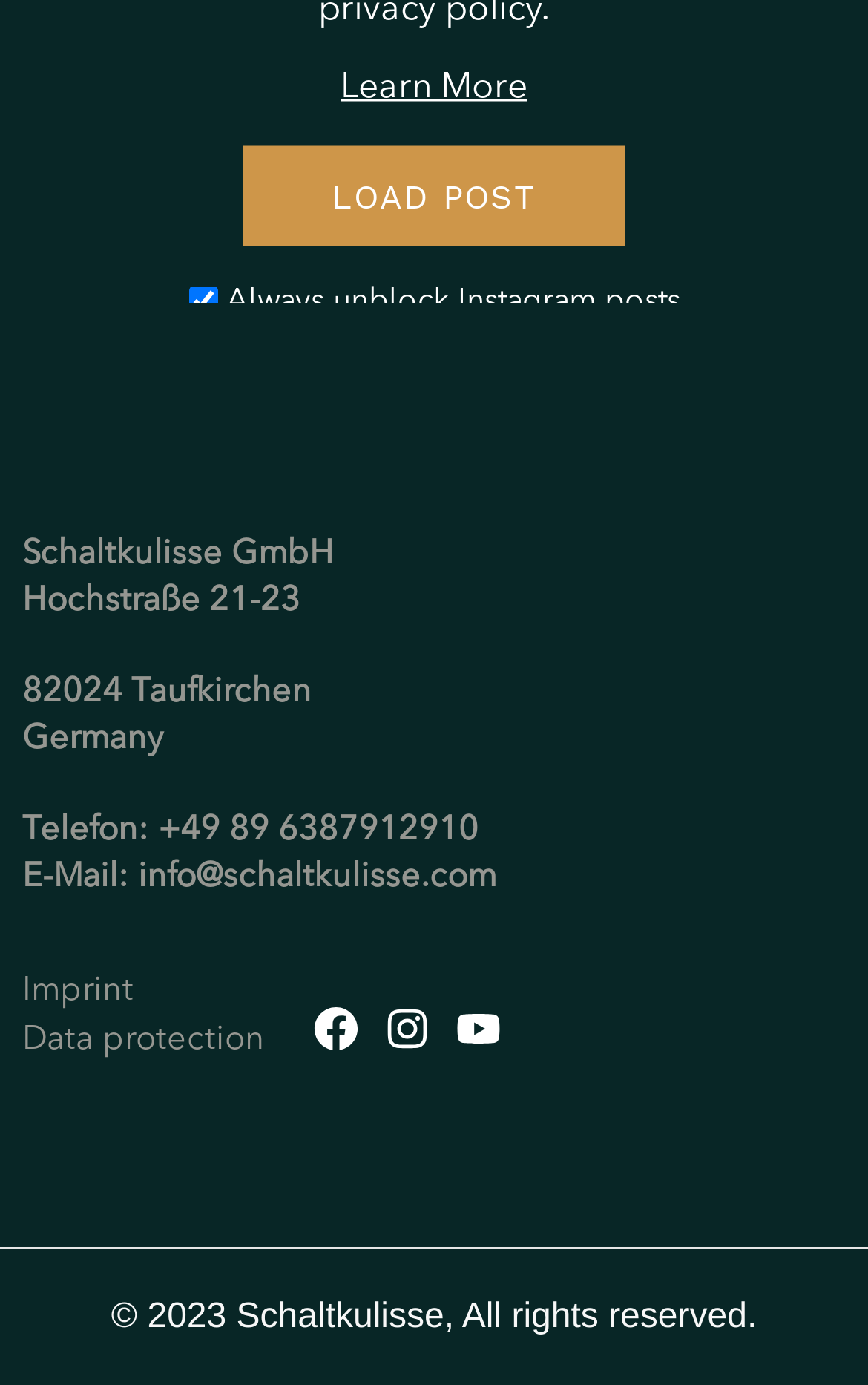Respond to the following query with just one word or a short phrase: 
What is the year of copyright?

2023